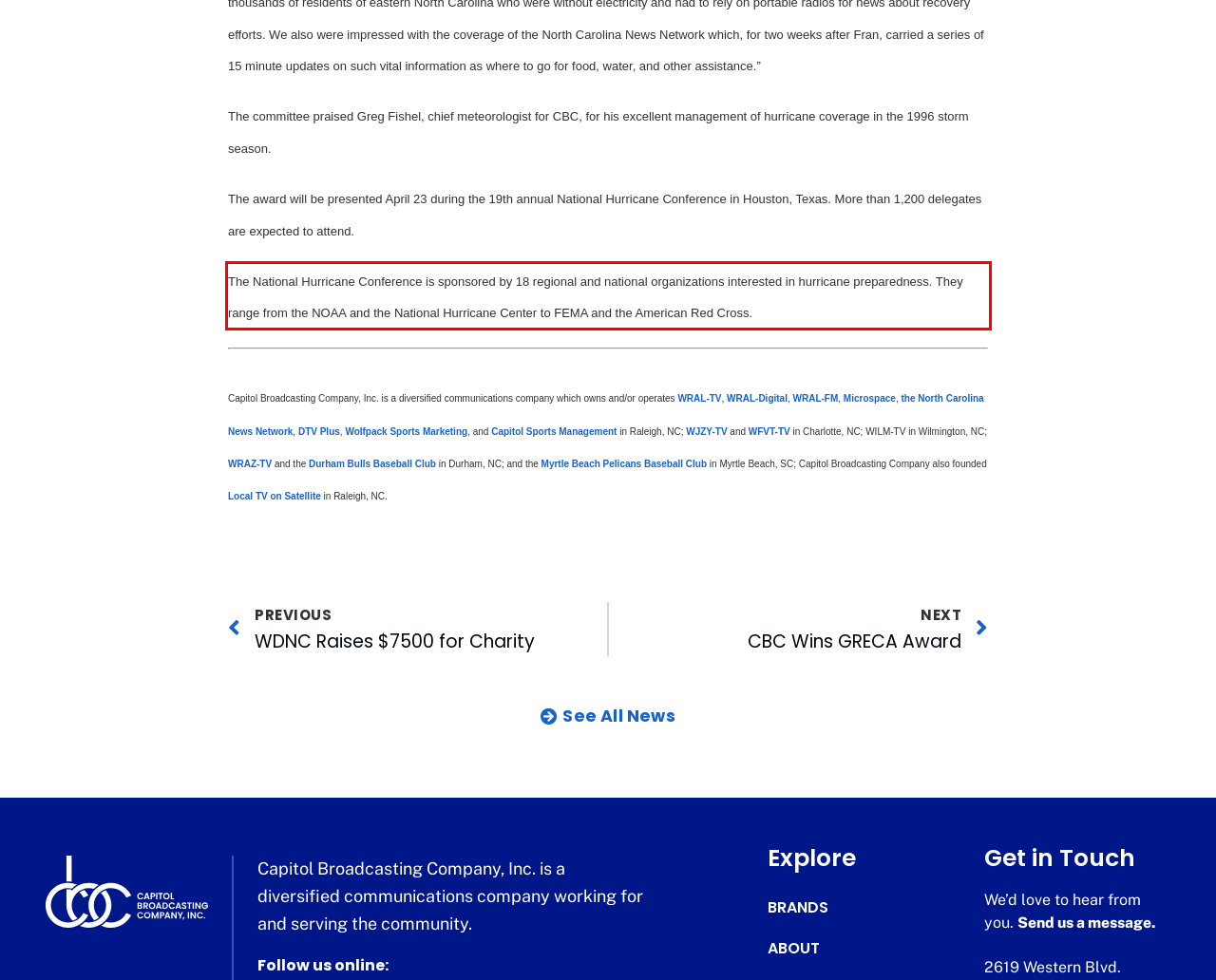Identify the text inside the red bounding box in the provided webpage screenshot and transcribe it.

The National Hurricane Conference is sponsored by 18 regional and national organizations interested in hurricane preparedness. They range from the NOAA and the National Hurricane Center to FEMA and the American Red Cross.